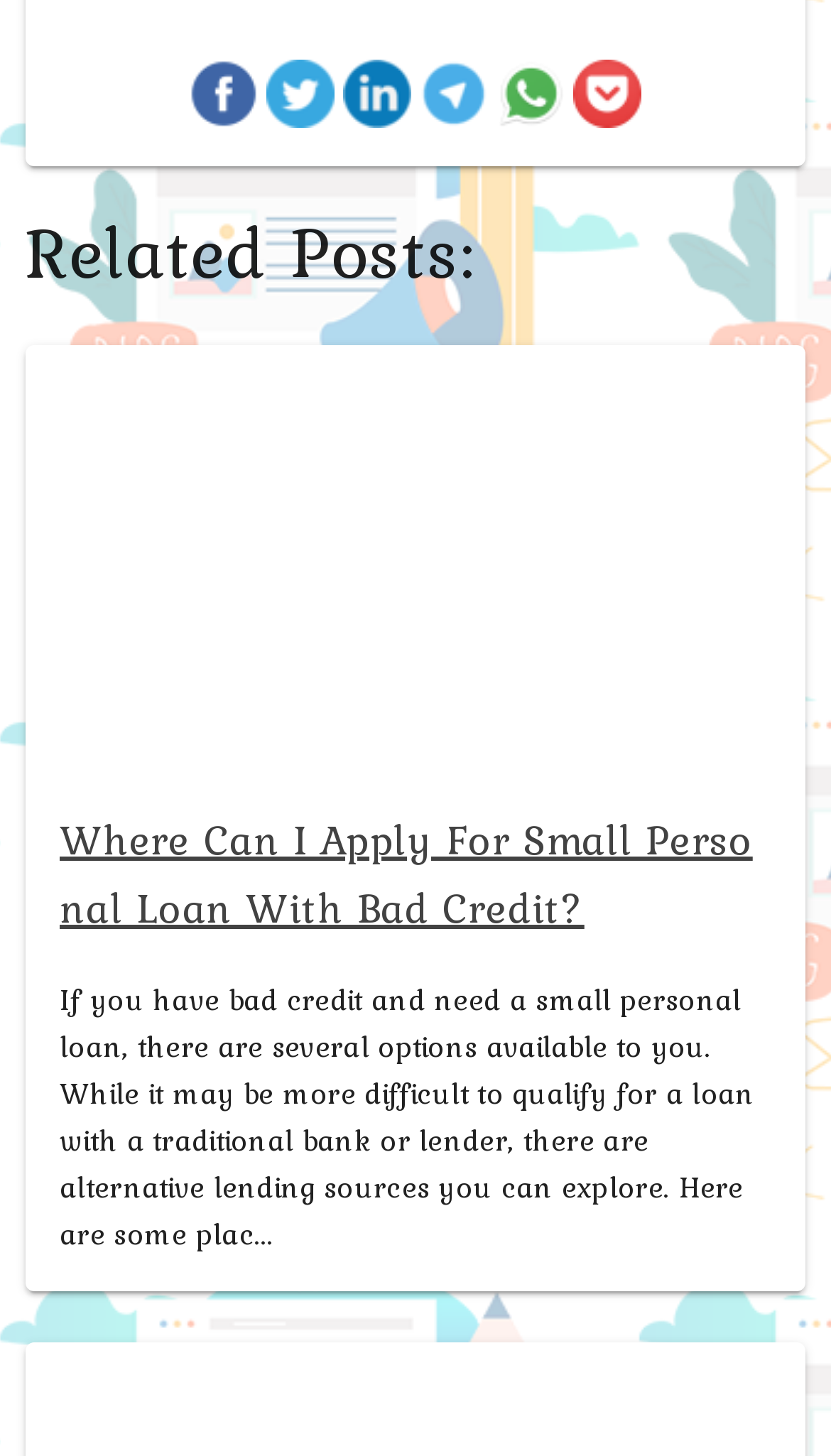What is the purpose of the webpage?
Using the screenshot, give a one-word or short phrase answer.

Providing information